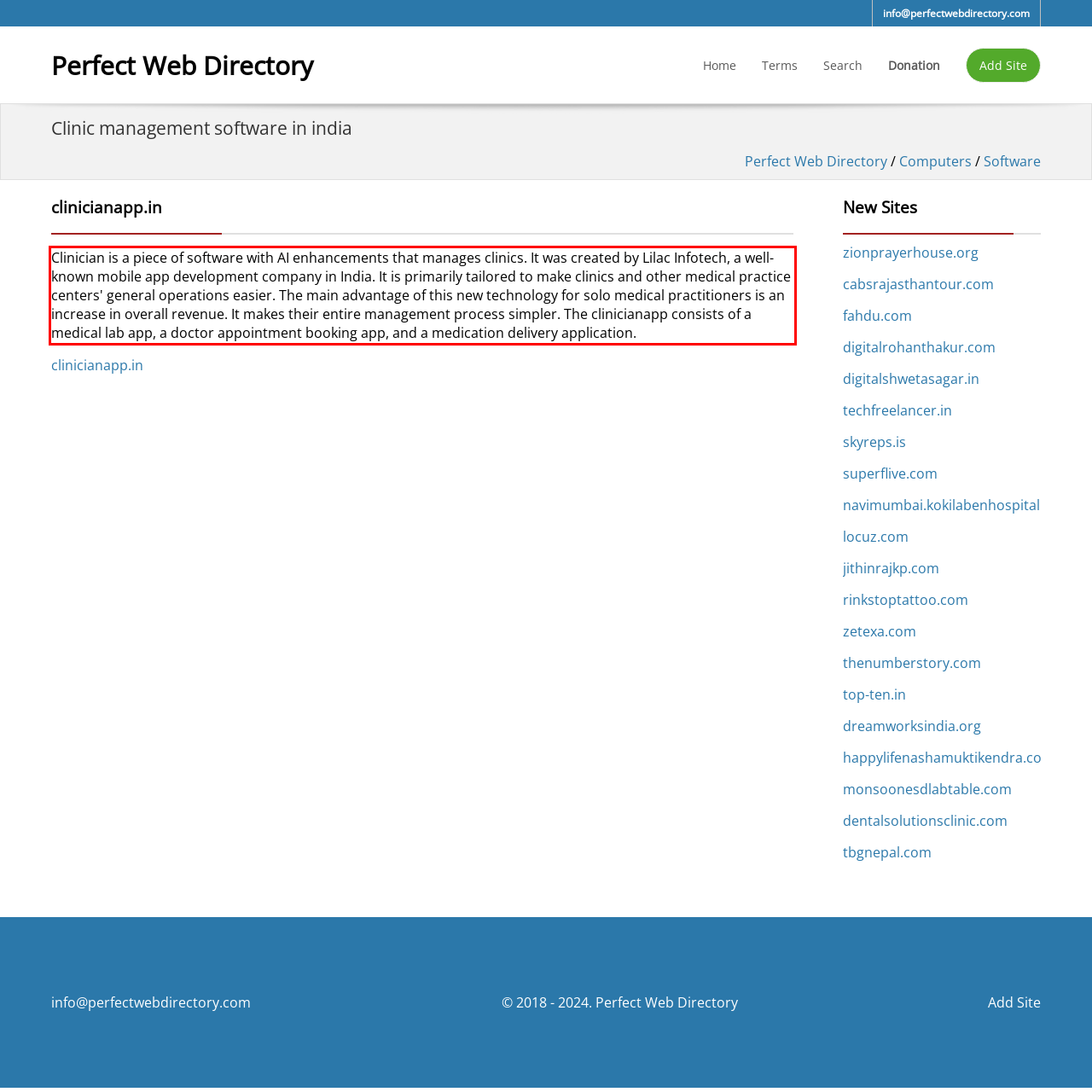Within the screenshot of the webpage, there is a red rectangle. Please recognize and generate the text content inside this red bounding box.

Clinician is a piece of software with AI enhancements that manages clinics. It was created by Lilac Infotech, a well-known mobile app development company in India. It is primarily tailored to make clinics and other medical practice centers' general operations easier. The main advantage of this new technology for solo medical practitioners is an increase in overall revenue. It makes their entire management process simpler. The clinicianapp consists of a medical lab app, a doctor appointment booking app, and a medication delivery application.